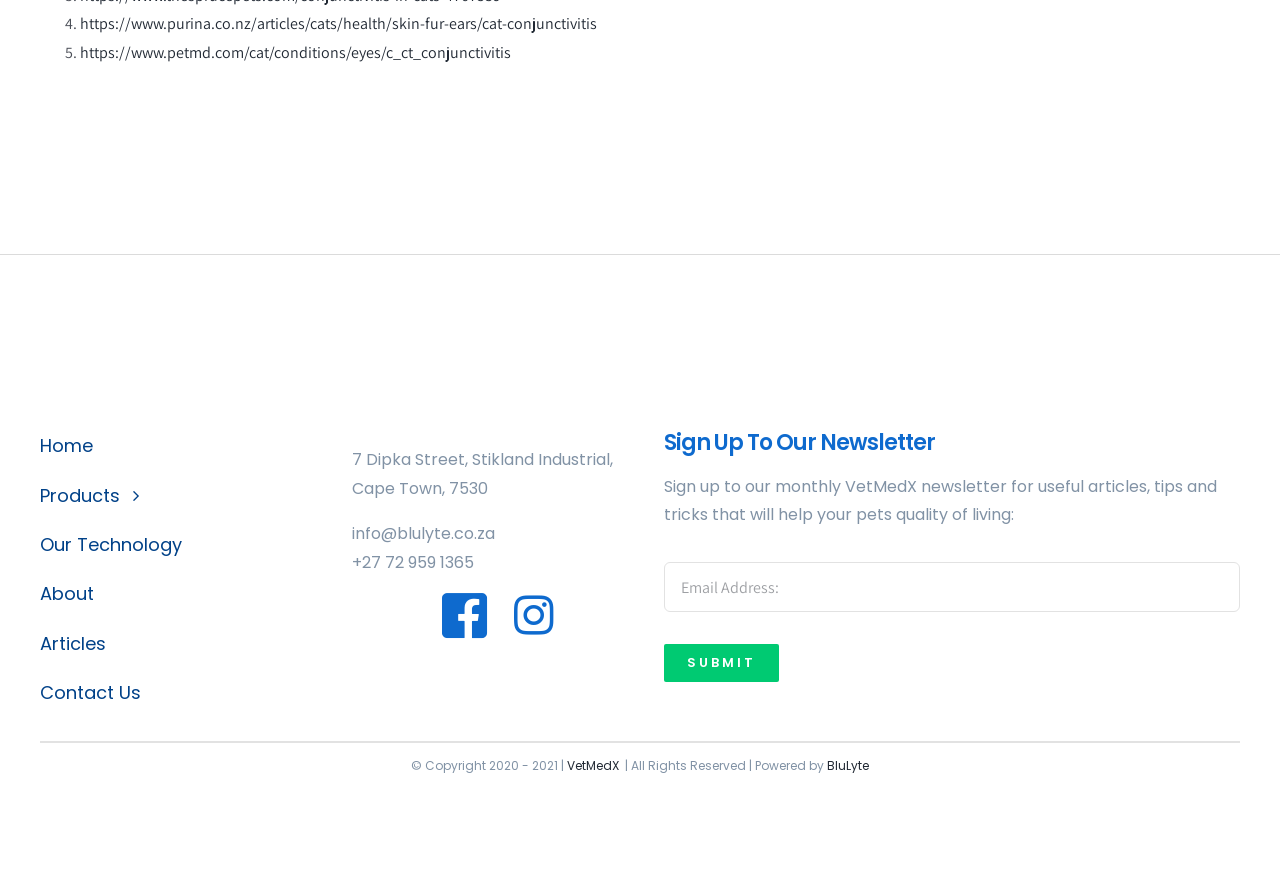Provide a brief response to the question below using one word or phrase:
What is the logo of VetMedX?

VetMedX Animal Wellness Logo